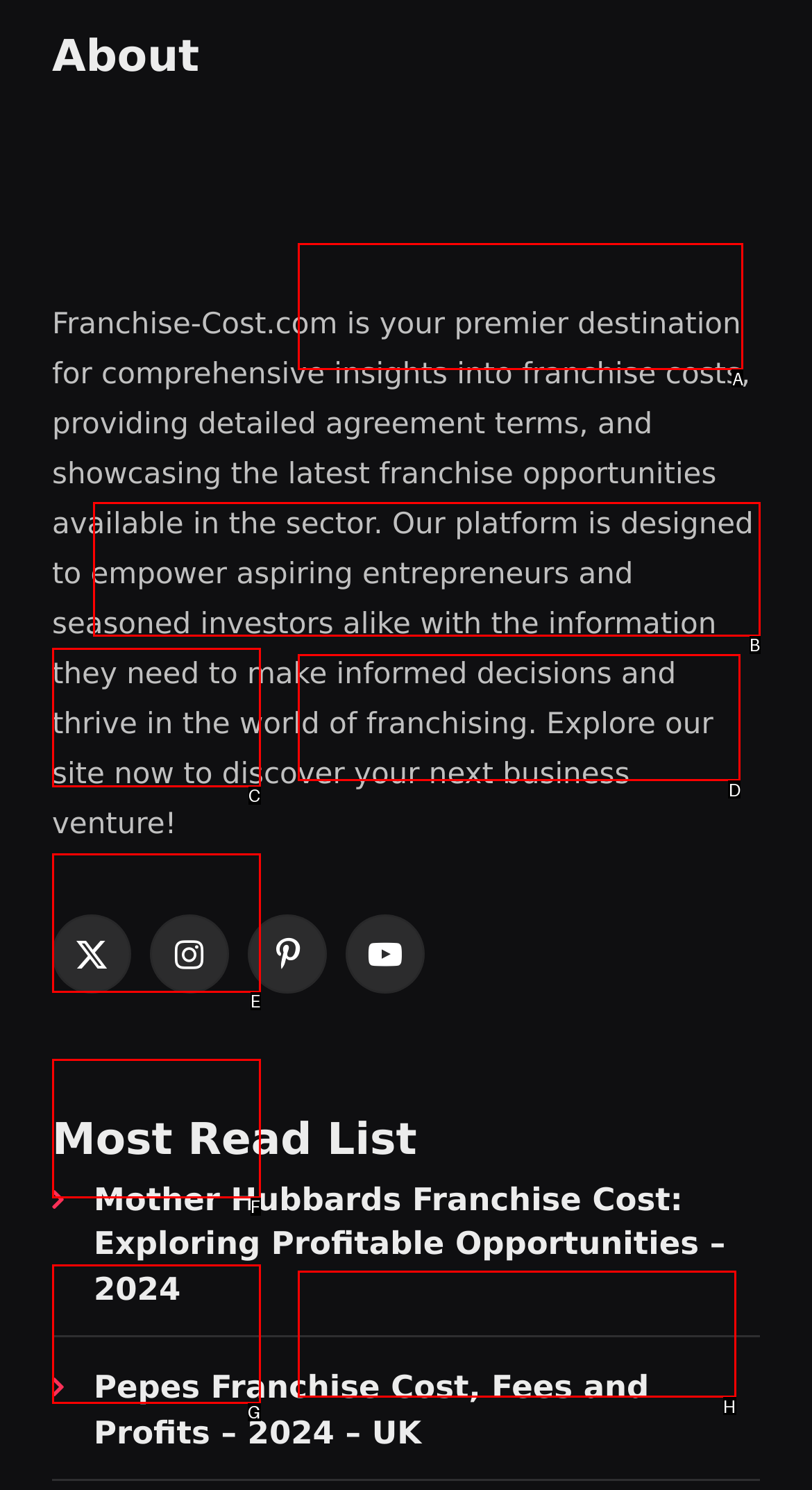Which lettered option should be clicked to achieve the task: View Mother Hubbards Franchise Cost article? Choose from the given choices.

B